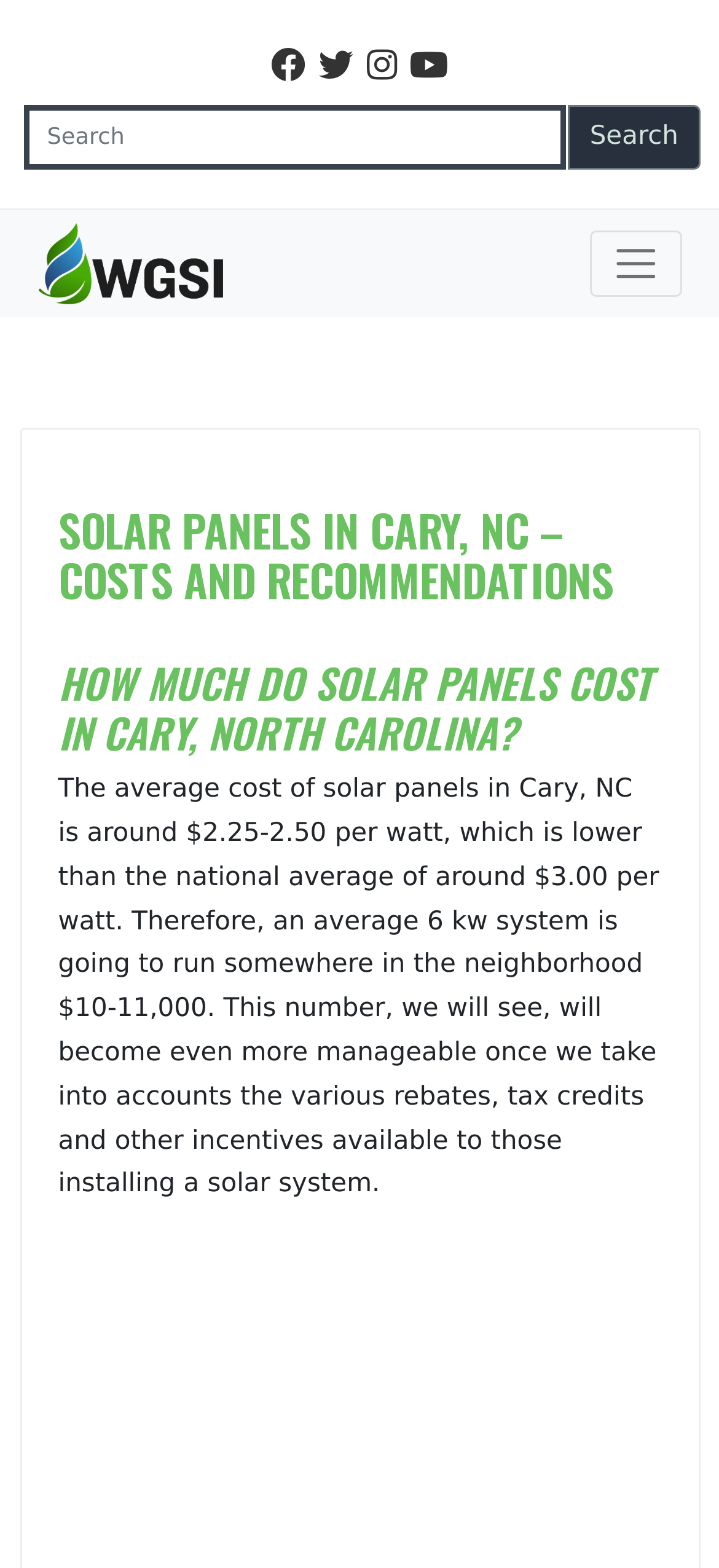What is the function of the 'Toggle navigation' button?
Answer the question with a thorough and detailed explanation.

The answer can be found by examining the properties of the 'Toggle navigation' button. It has a property called 'controls' that is set to 'mainMenu', indicating that the button is used to control the main menu.